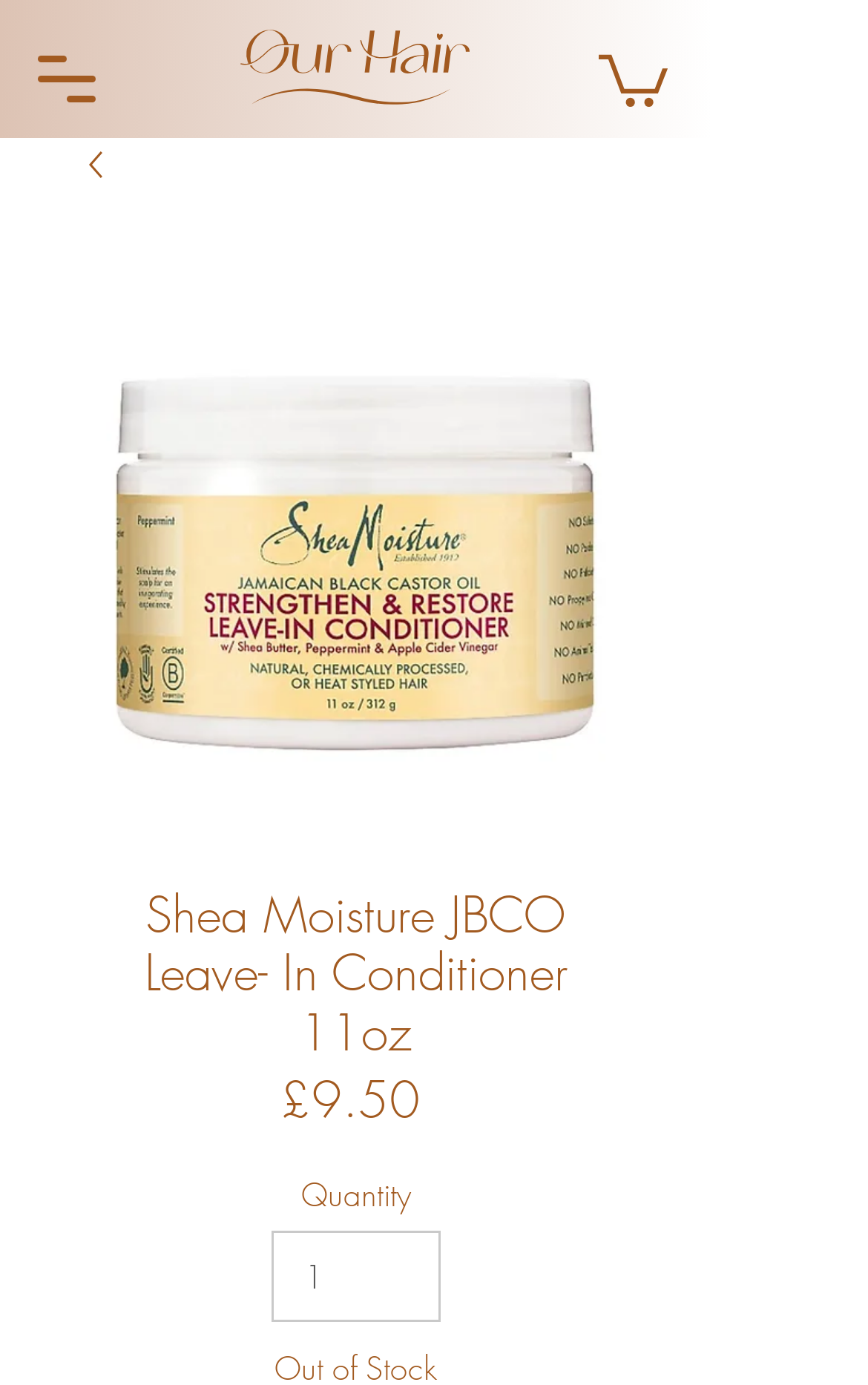Explain the contents of the webpage comprehensively.

This webpage is about a hair care product, specifically the Shea Moisture JBCO Leave-In Conditioner. At the top left corner, there is a button to open the navigation menu. Next to it, on the top right corner, there is a link with an image. 

Below the top navigation section, there is a main image of the product, which takes up most of the width. Above the product image, there is a smaller image, likely a logo or a brand icon. 

The product name, "Shea Moisture JBCO Leave- In Conditioner 11oz", is displayed prominently in a heading below the product image. The price of the product, £9.50, is shown below the product name, along with a label "Price". 

On the right side of the price, there is a section for selecting the quantity of the product, with a spin button that allows users to adjust the quantity between 1 and an unspecified maximum value. The quantity label is placed above the spin button.